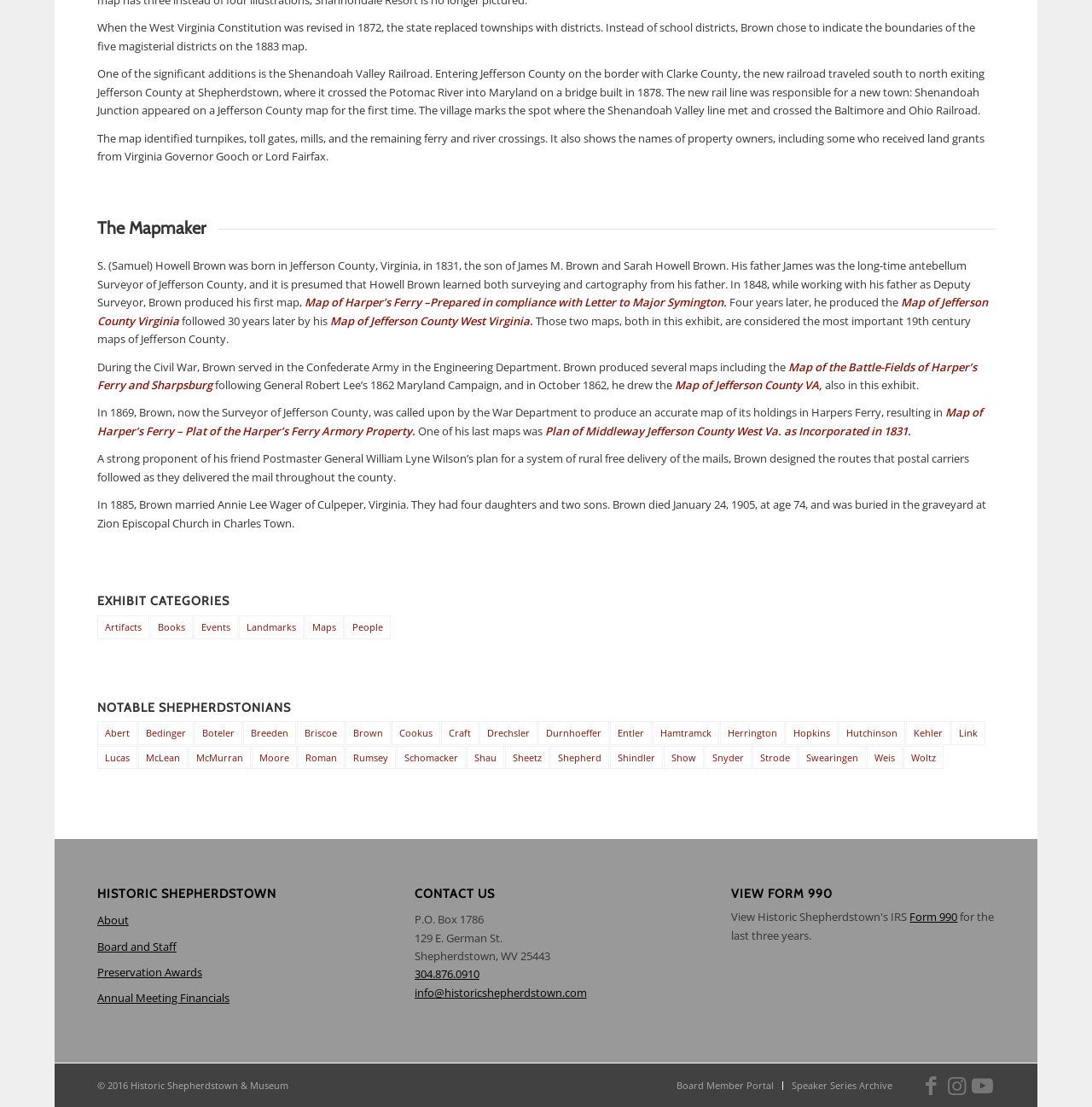Identify the bounding box coordinates of the element to click to follow this instruction: 'contact Historic Shepherdstown via email'. Ensure the coordinates are four float values between 0 and 1, provided as [left, top, right, bottom].

[0.379, 0.89, 0.537, 0.904]